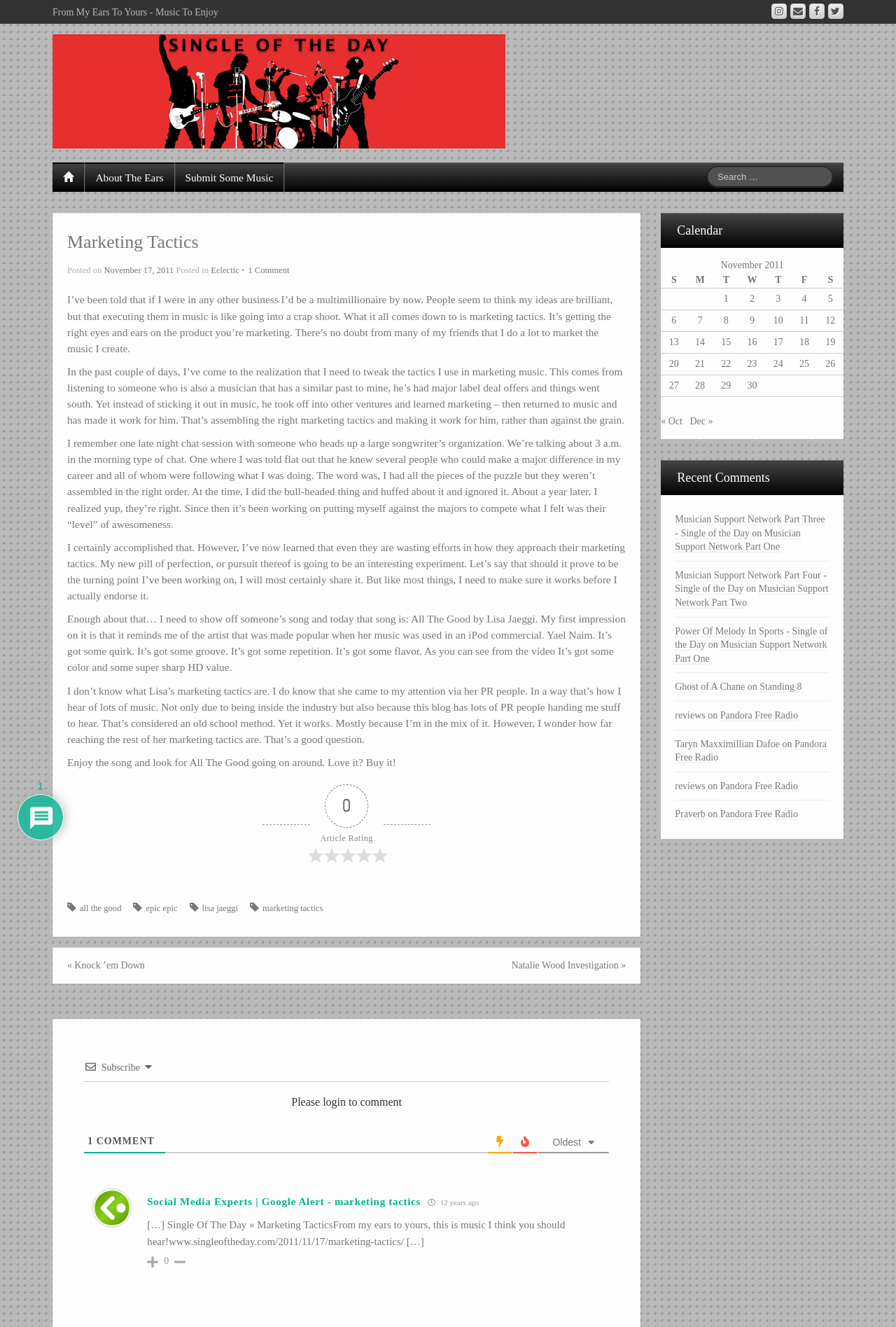Identify the bounding box for the element characterized by the following description: "Dec »".

[0.77, 0.314, 0.796, 0.321]